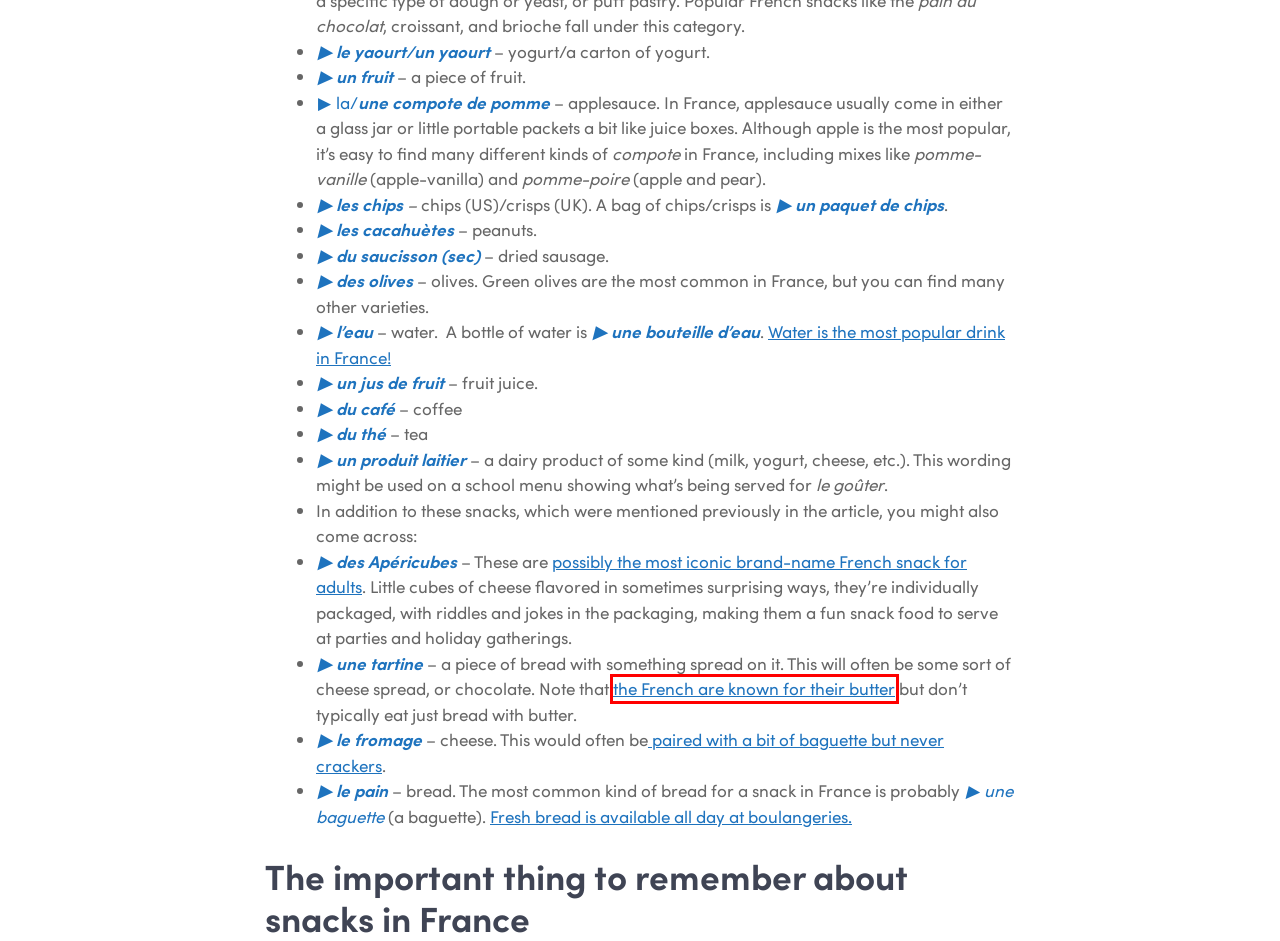You have a screenshot of a webpage where a red bounding box highlights a specific UI element. Identify the description that best matches the resulting webpage after the highlighted element is clicked. The choices are:
A. Apéricube
B. Free French Grammar Lessons - French Together
C. The Truth About French Butter (With Audio) | French Together
D. Alysa Salzberg: Writer
E. Tout Un Fromage: Why French Cheese Is More Than Just Food
F. Free French Vocabulary Lessons With Audio | French Together
G. The Guide to Ordering, Drinking and Talking About Water in French
H. The Crusty Guide to French Baguettes (And How to Order One)

C